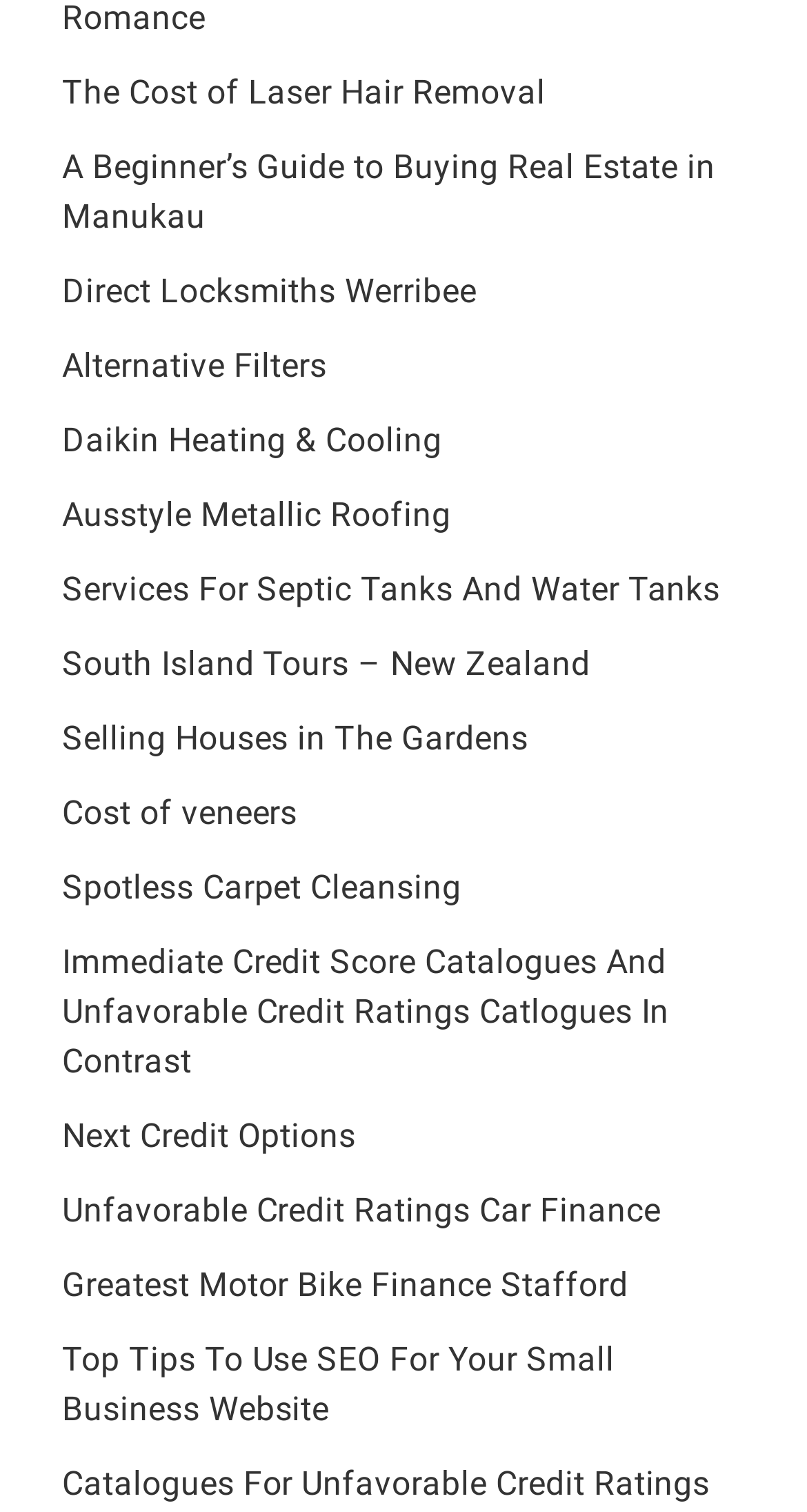Find the bounding box coordinates of the element to click in order to complete the given instruction: "Click on Writing, Research & Publishing Guides."

None